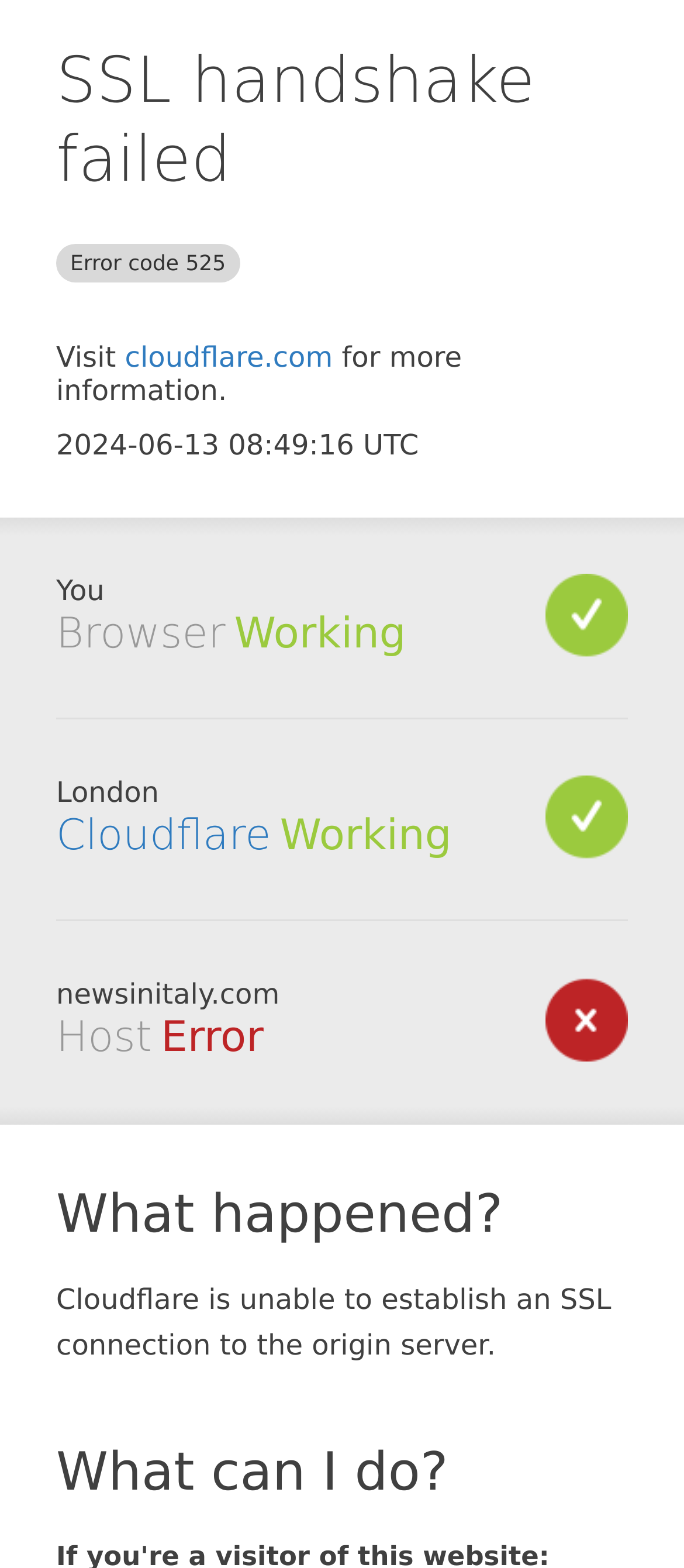Examine the image and give a thorough answer to the following question:
What is the name of the website?

The name of the website is mentioned in the StaticText element 'newsinitaly.com' which is located below the heading 'Host'.